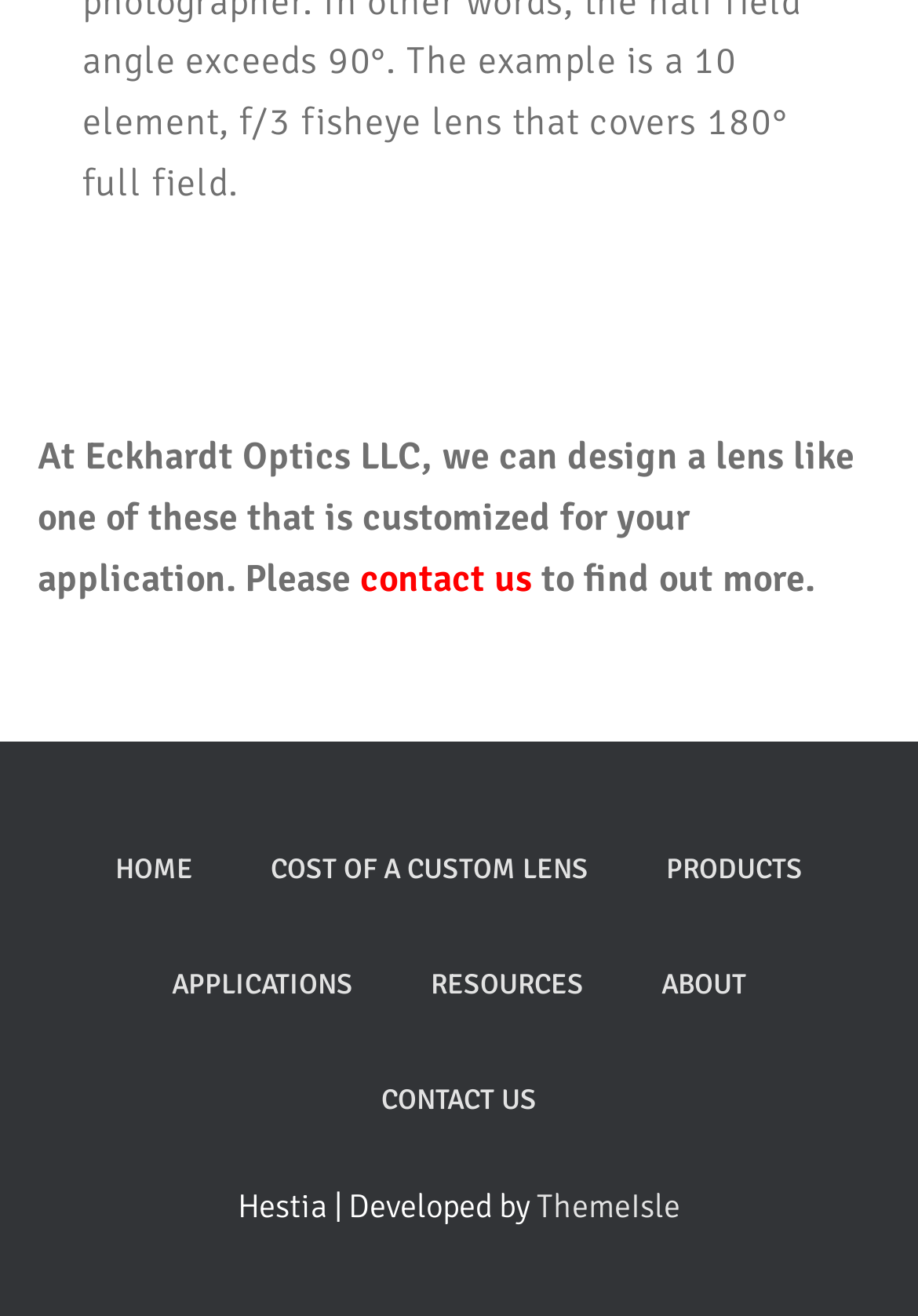Pinpoint the bounding box coordinates of the element to be clicked to execute the instruction: "go to home page".

[0.087, 0.617, 0.249, 0.705]